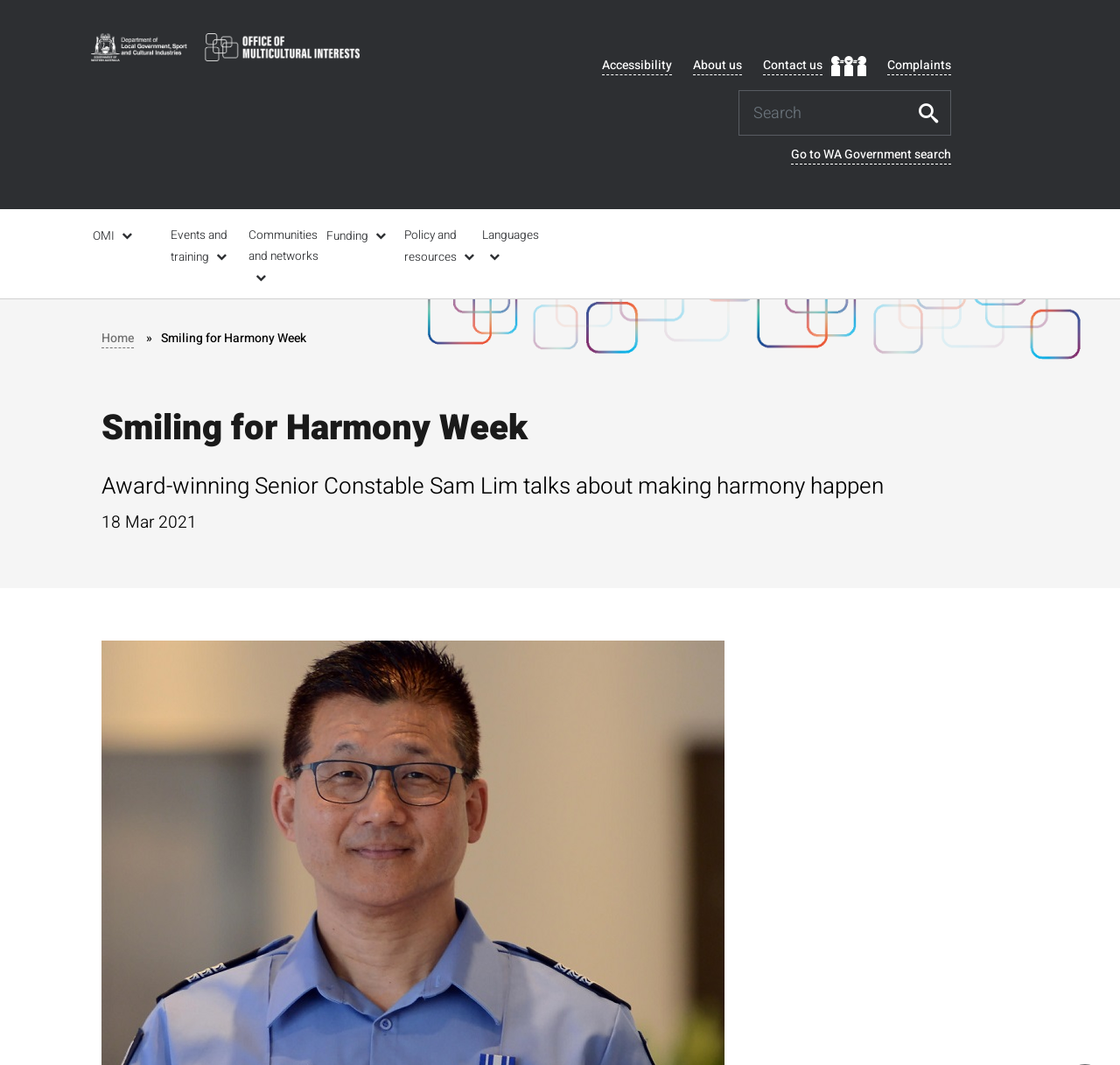Please look at the image and answer the question with a detailed explanation: What is the topic of the featured article?

I found the answer by looking at the heading 'Smiling for Harmony Week' and the surrounding text, which suggests that the article is about Harmony Week and features a senior constable talking about making harmony happen.